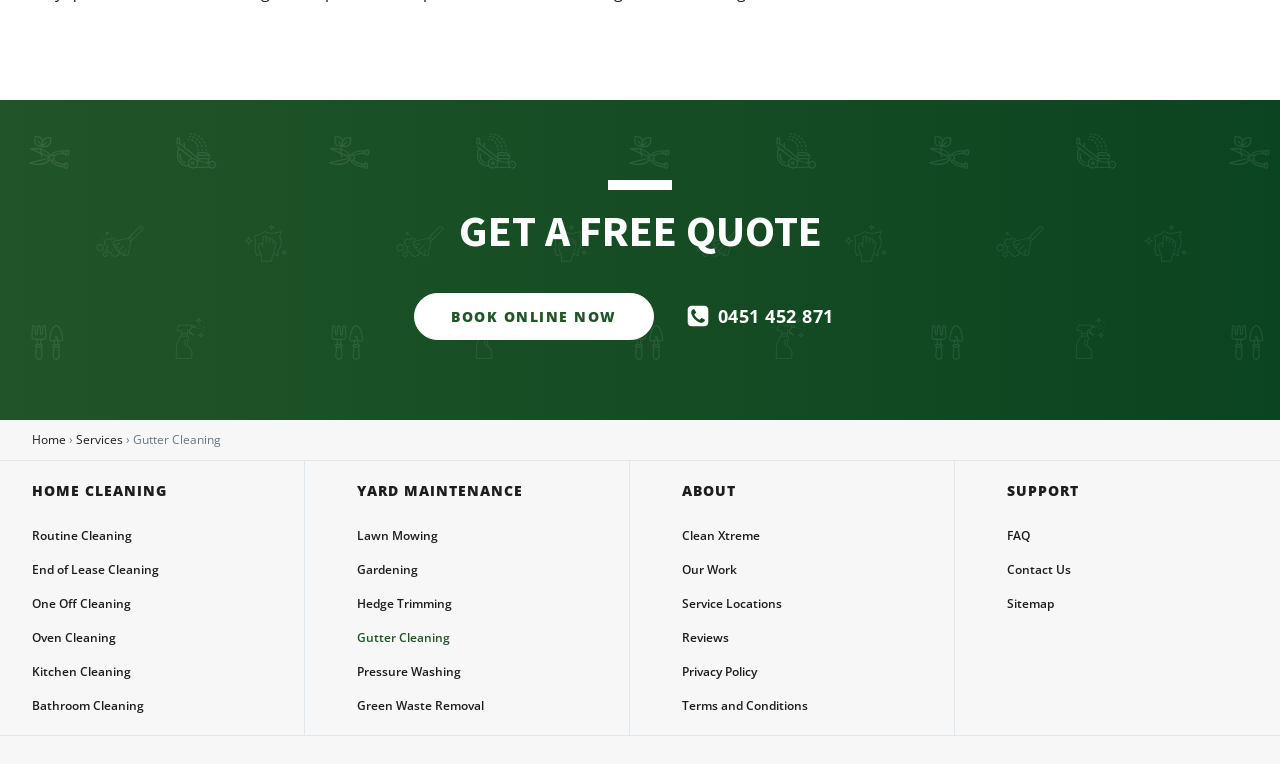Determine the bounding box coordinates of the clickable region to follow the instruction: "Get a free quote".

[0.358, 0.269, 0.642, 0.338]